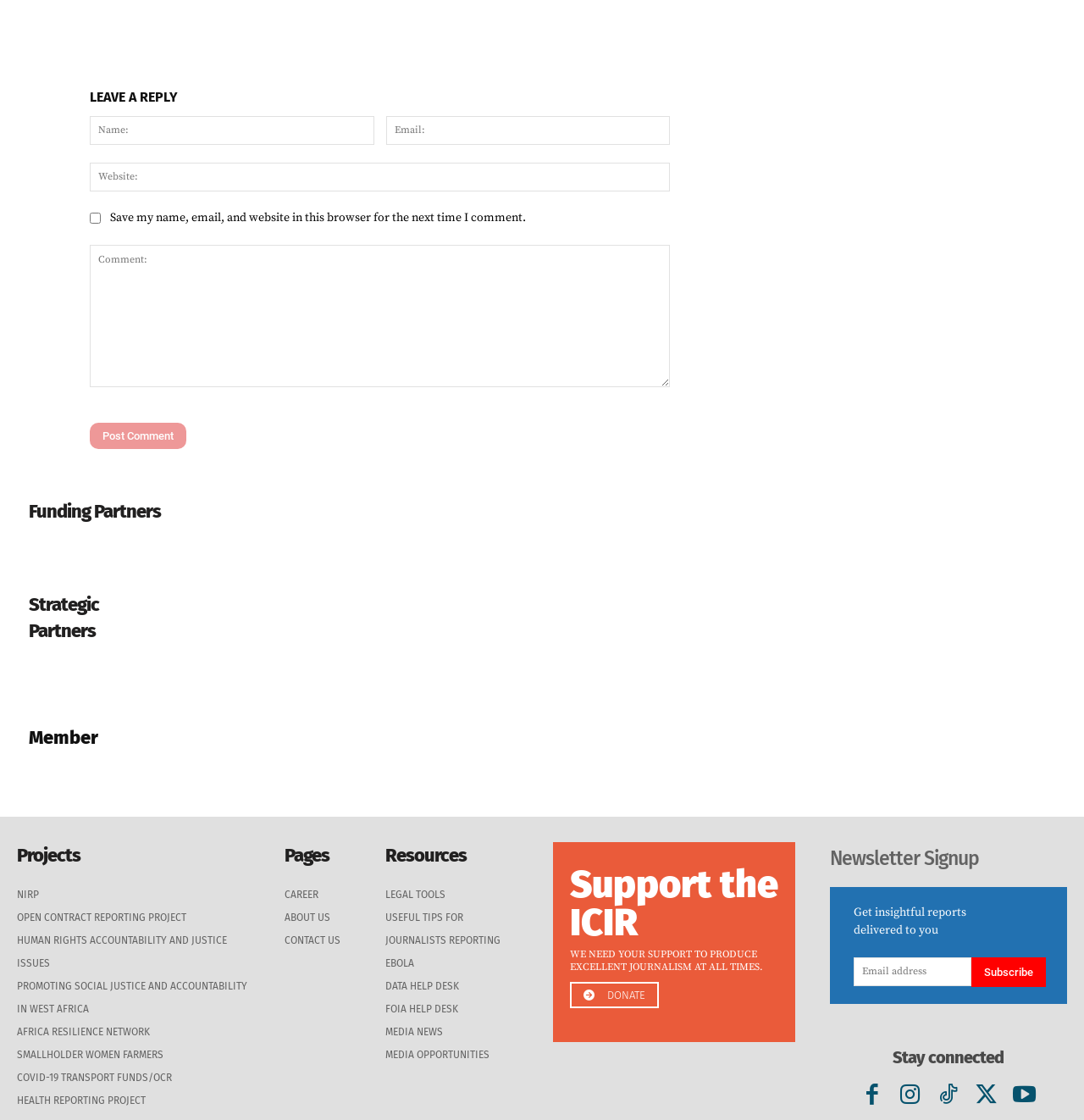Determine the bounding box coordinates for the region that must be clicked to execute the following instruction: "View funding partners".

[0.027, 0.445, 0.973, 0.47]